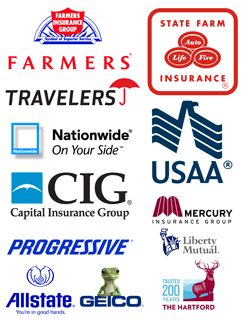Provide a brief response to the question below using a single word or phrase: 
How many insurance company logos are featured in the image?

11